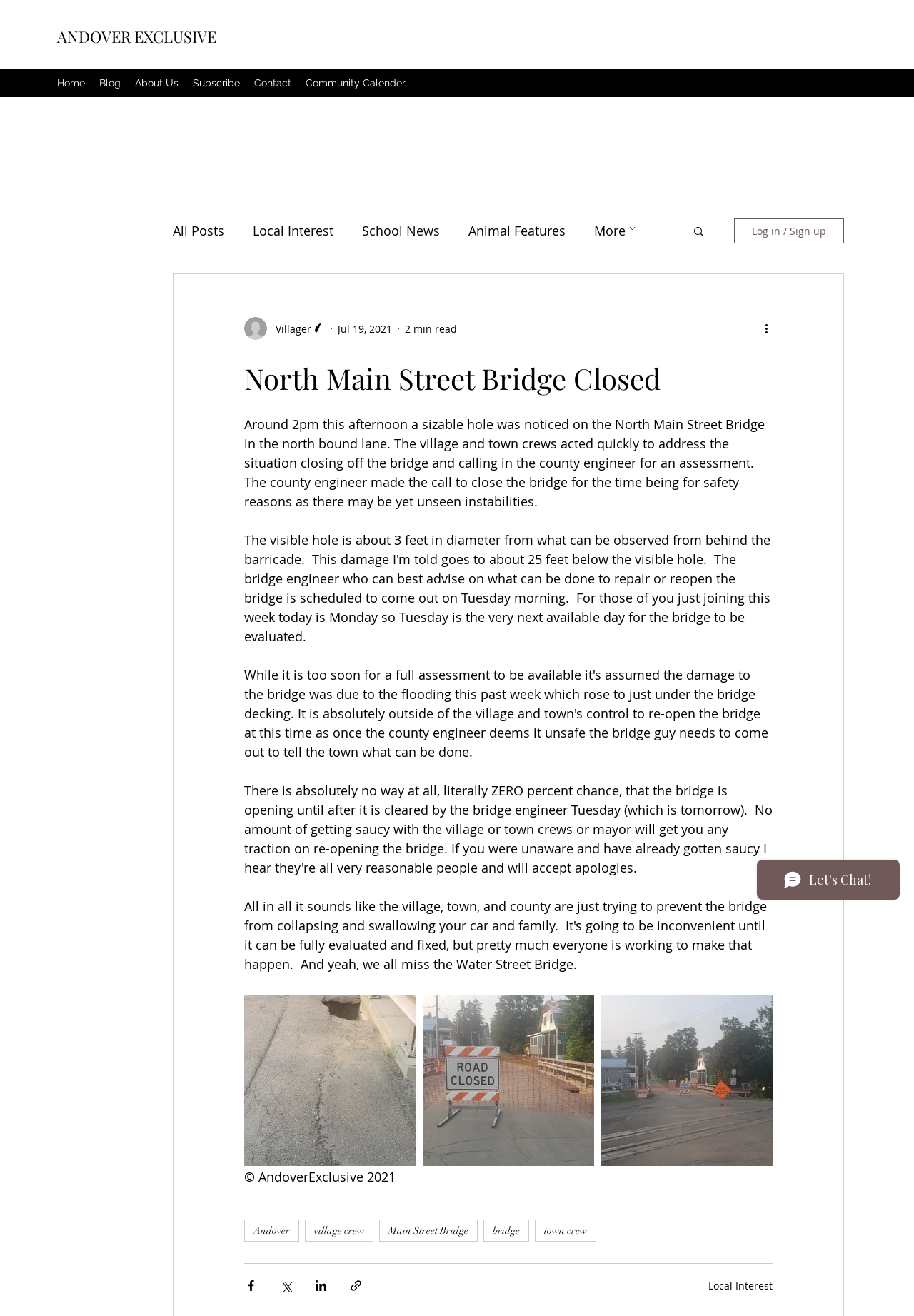Show the bounding box coordinates for the element that needs to be clicked to execute the following instruction: "Log in or sign up". Provide the coordinates in the form of four float numbers between 0 and 1, i.e., [left, top, right, bottom].

[0.803, 0.165, 0.923, 0.185]